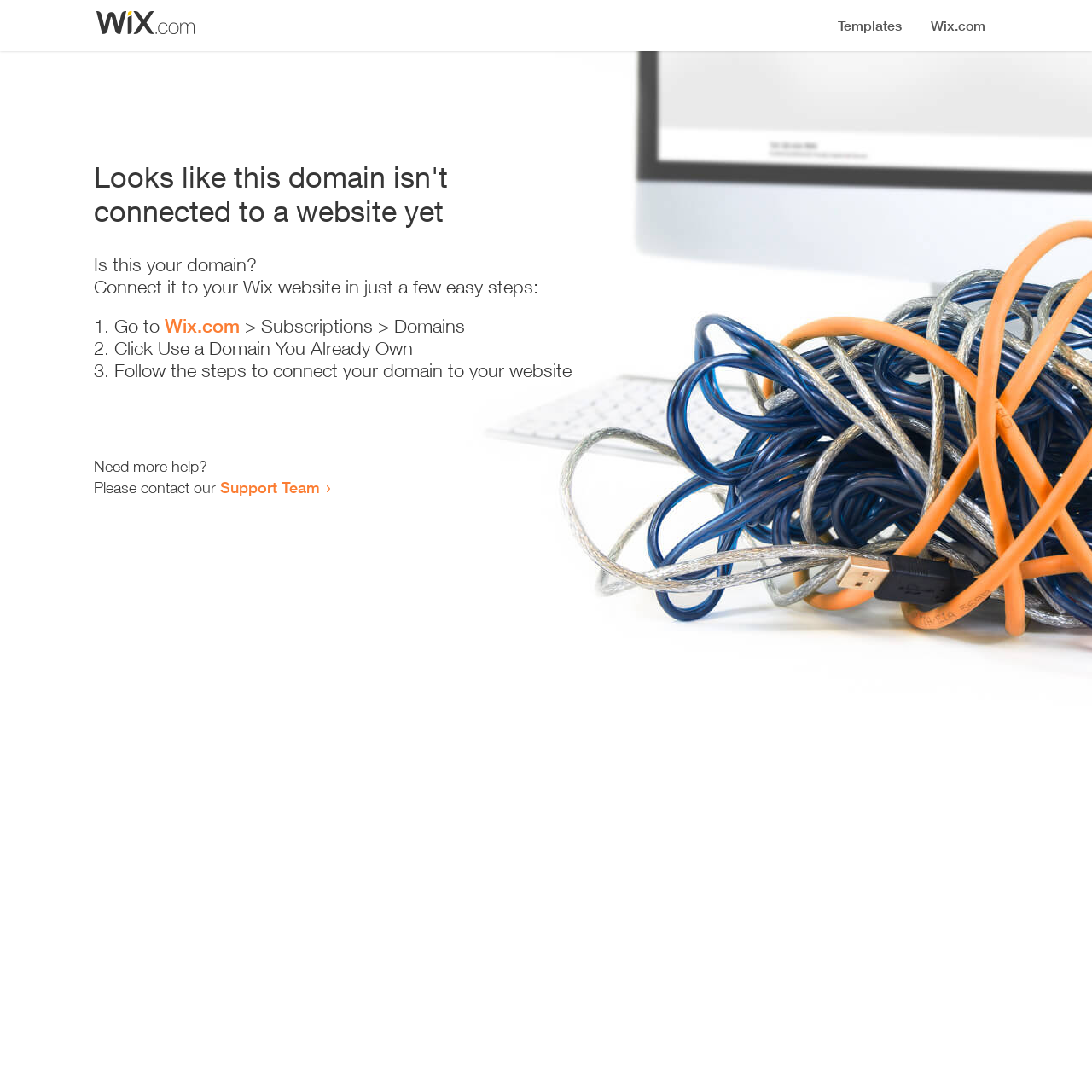Please provide a one-word or phrase answer to the question: 
Is the domain currently in use?

No